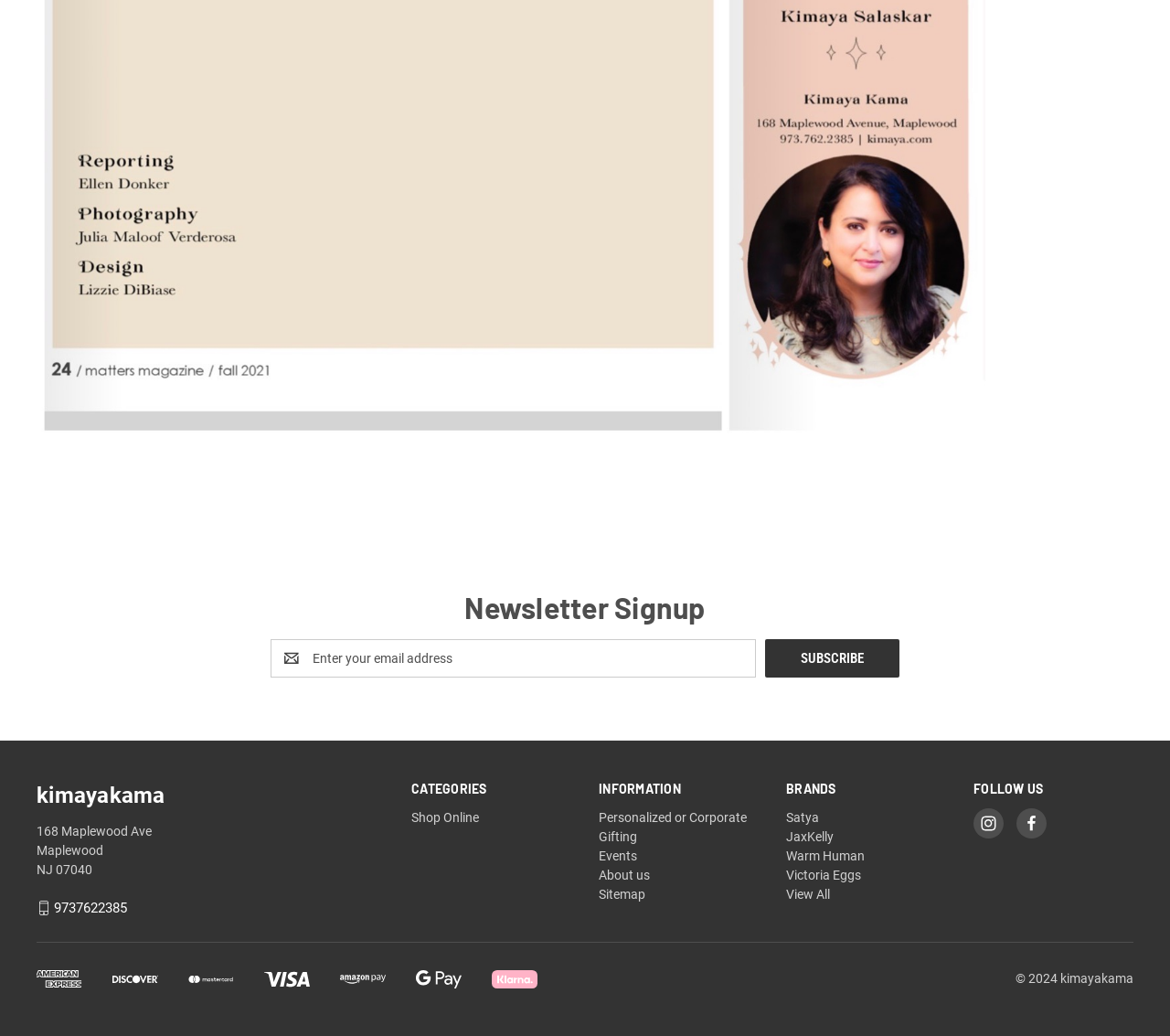Please answer the following question using a single word or phrase: 
How many social media links are listed under 'FOLLOW US'?

2